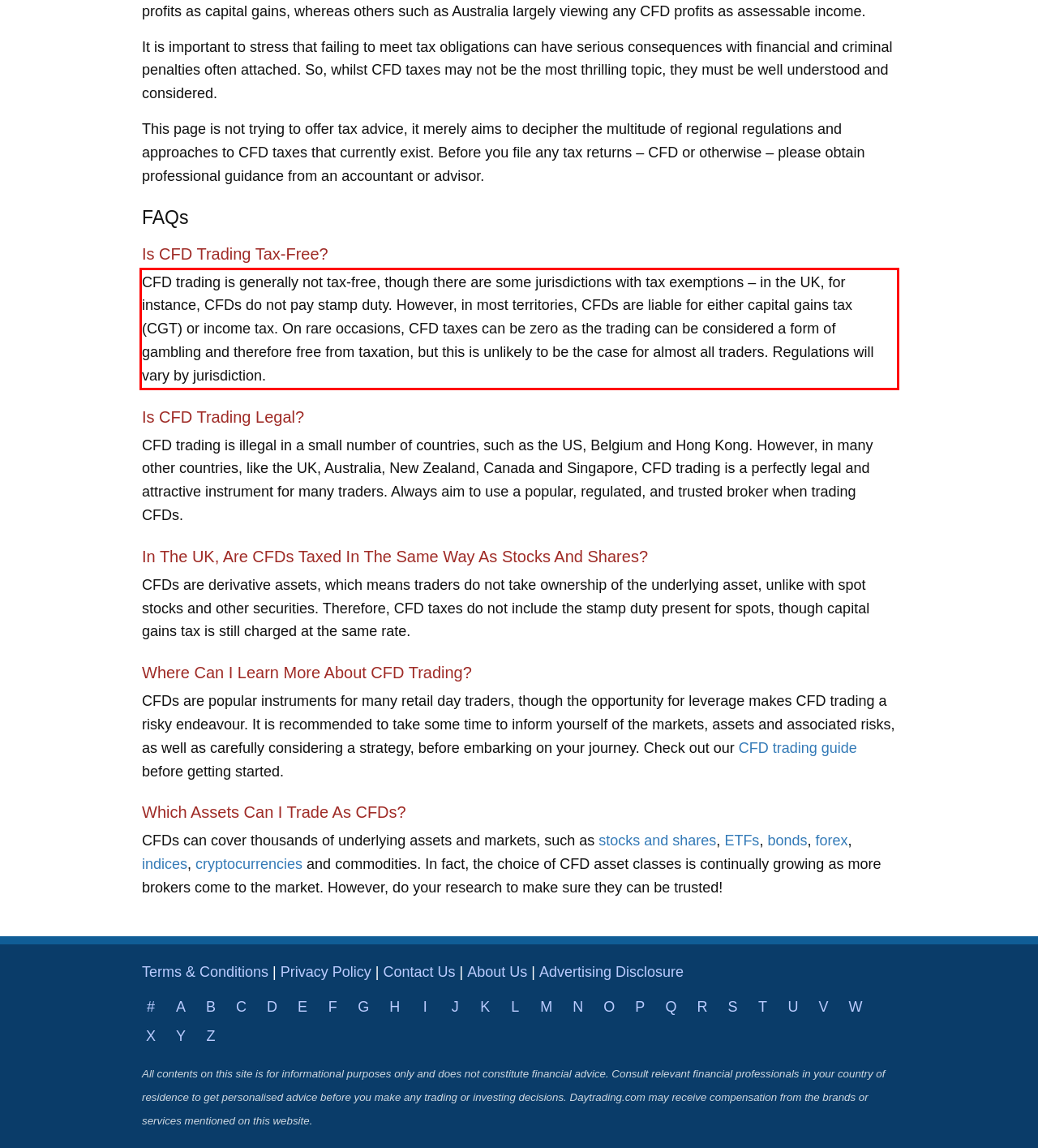You have a screenshot of a webpage, and there is a red bounding box around a UI element. Utilize OCR to extract the text within this red bounding box.

CFD trading is generally not tax-free, though there are some jurisdictions with tax exemptions – in the UK, for instance, CFDs do not pay stamp duty. However, in most territories, CFDs are liable for either capital gains tax (CGT) or income tax. On rare occasions, CFD taxes can be zero as the trading can be considered a form of gambling and therefore free from taxation, but this is unlikely to be the case for almost all traders. Regulations will vary by jurisdiction.